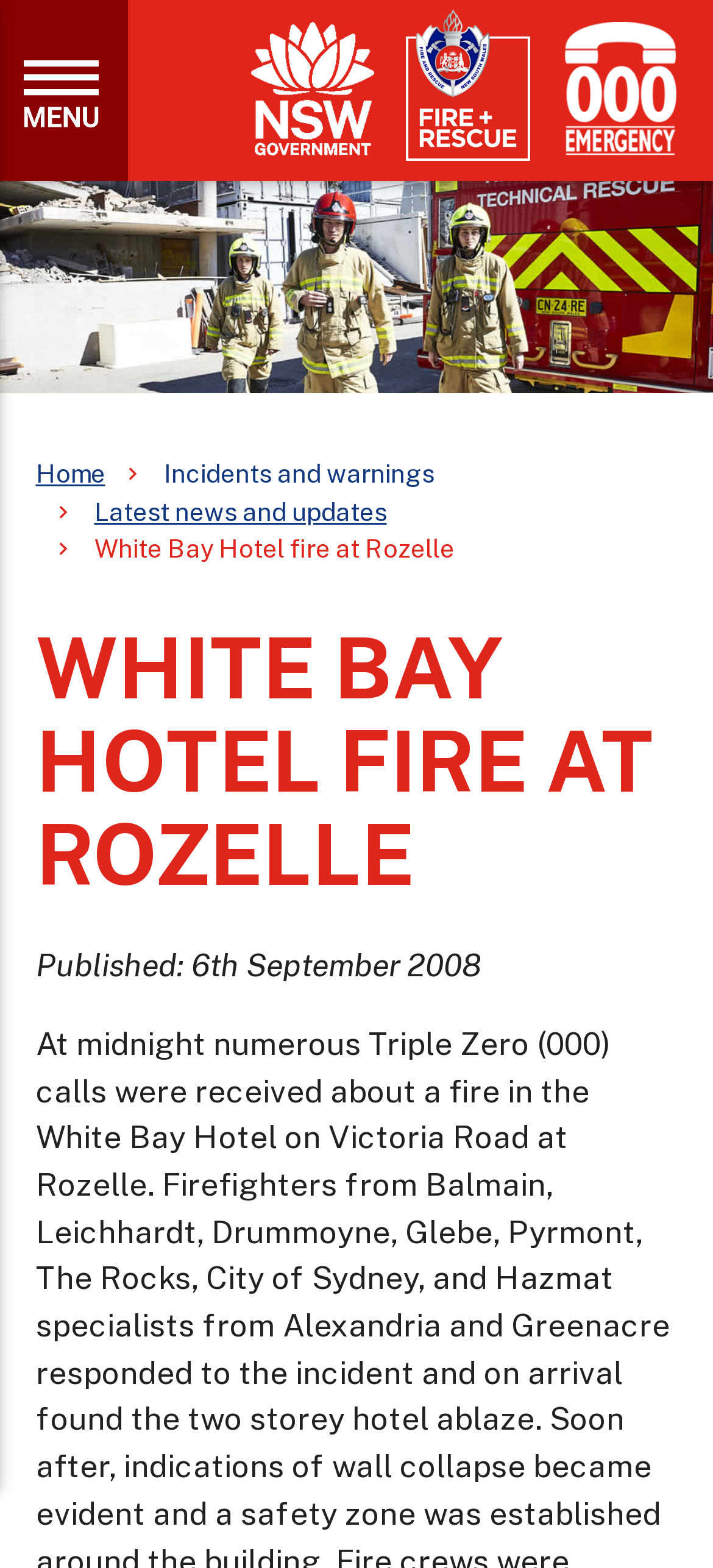Use a single word or phrase to answer this question: 
What is the type of the 'Incidents and warnings' element?

StaticText